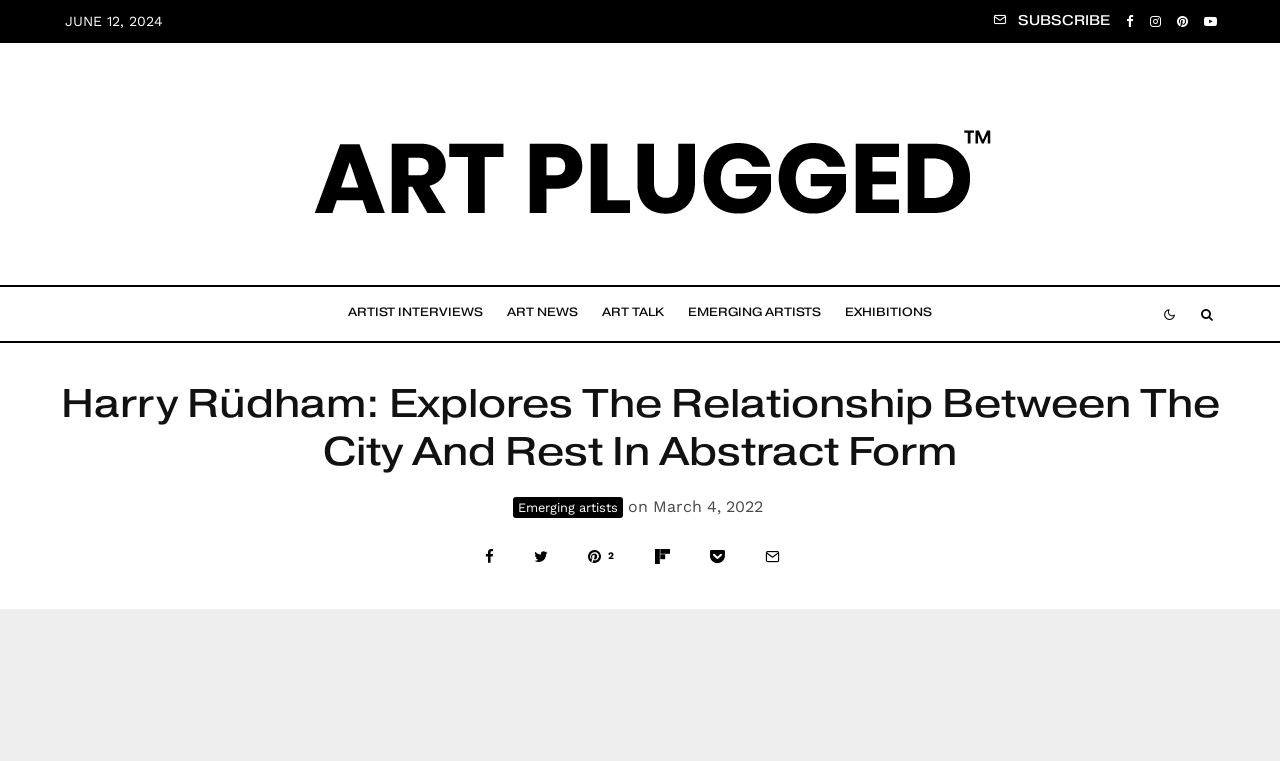How many share options are there?
Provide a one-word or short-phrase answer based on the image.

5